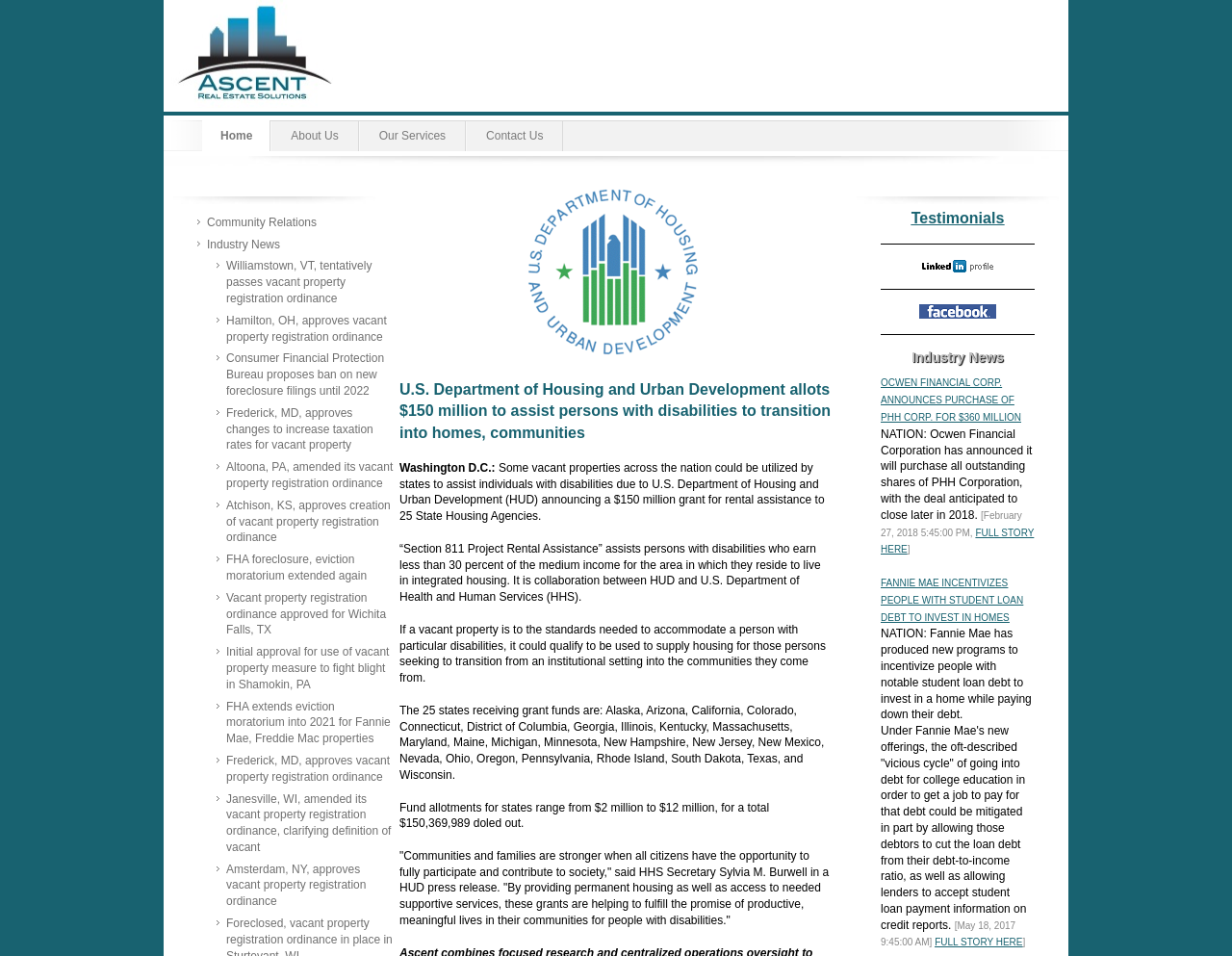Determine the bounding box coordinates of the region I should click to achieve the following instruction: "Check out Testimonials". Ensure the bounding box coordinates are four float numbers between 0 and 1, i.e., [left, top, right, bottom].

[0.74, 0.222, 0.815, 0.236]